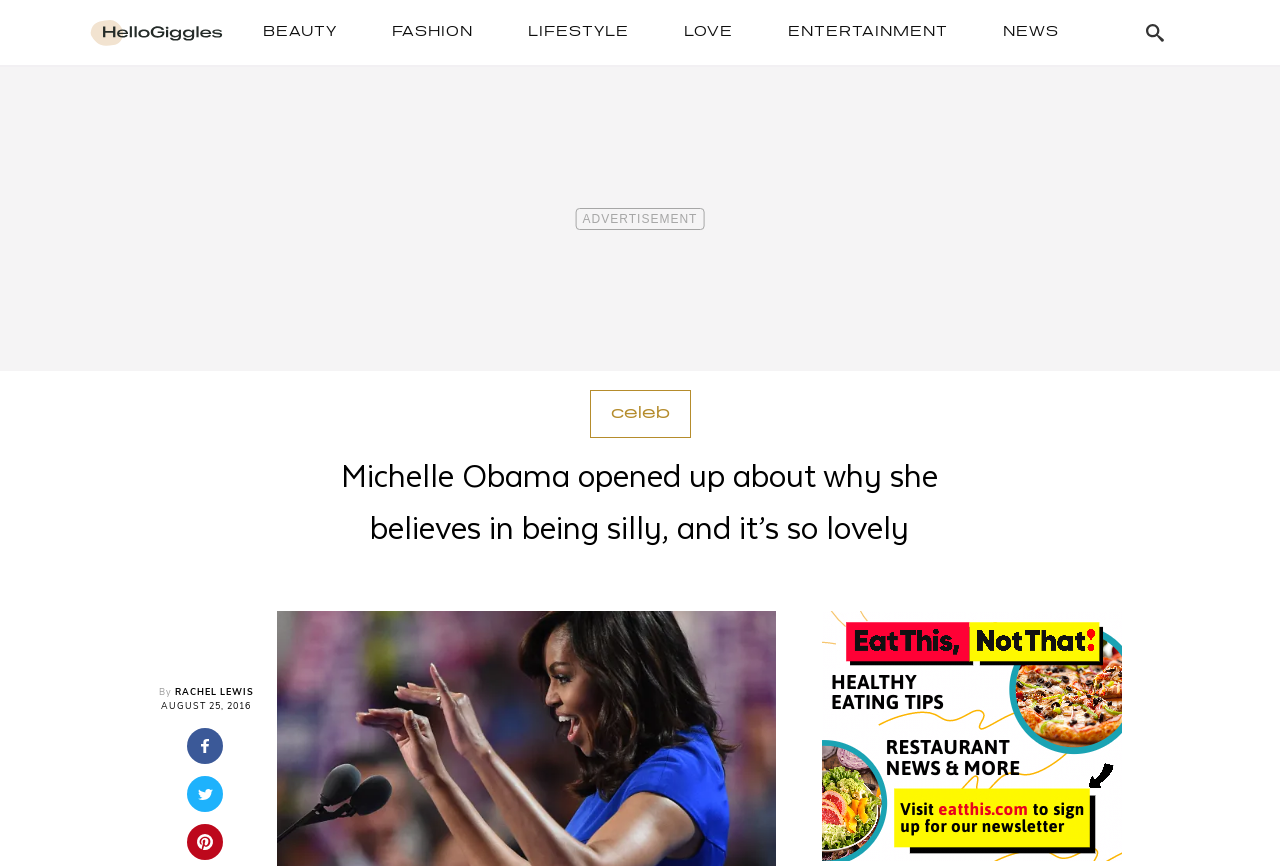Identify the bounding box for the UI element described as: "parent_node: Skip to content title="HelloGiggles"". The coordinates should be four float numbers between 0 and 1, i.e., [left, top, right, bottom].

[0.07, 0.023, 0.174, 0.053]